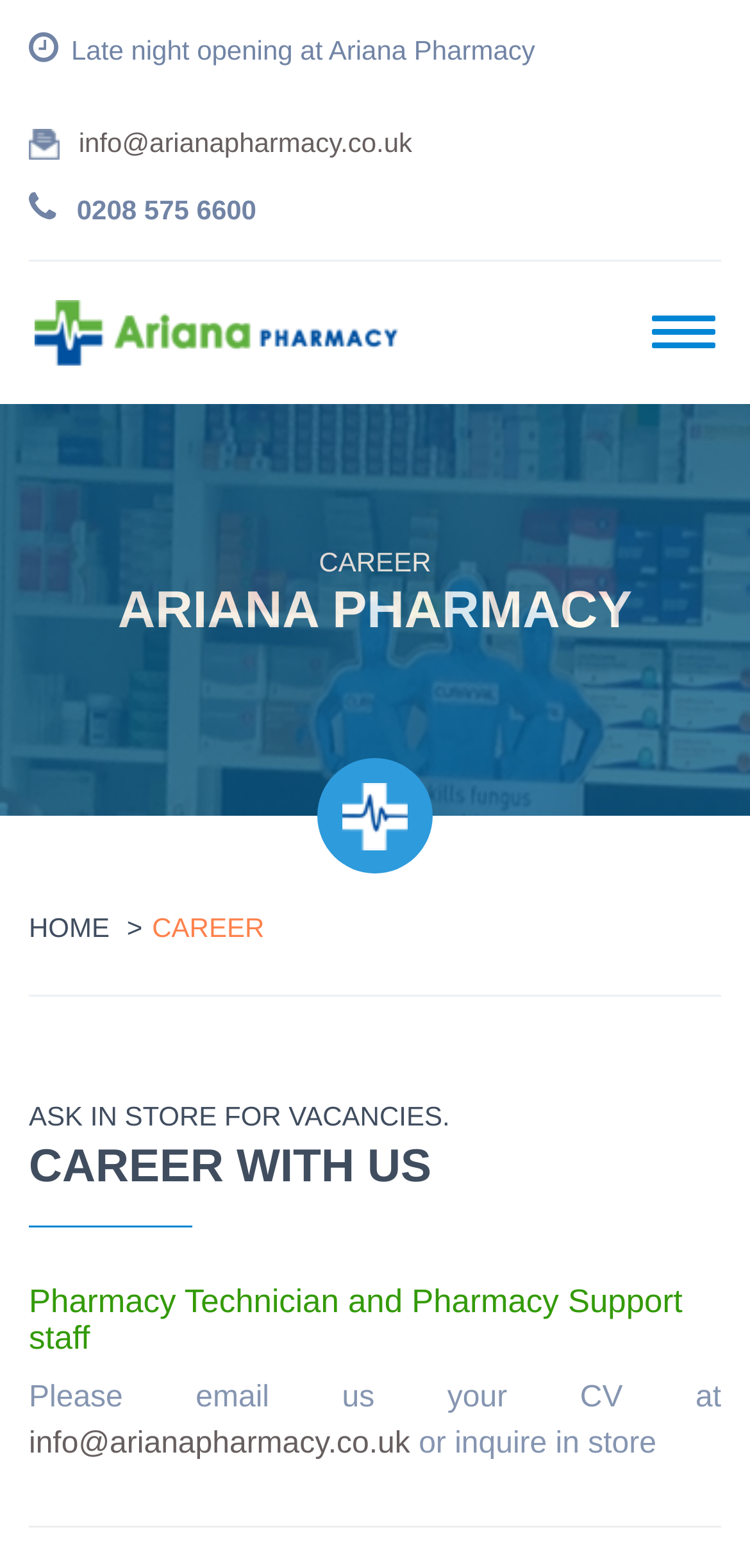Is there a link to send an email to Ariana Pharmacy?
Identify the answer in the screenshot and reply with a single word or phrase.

Yes